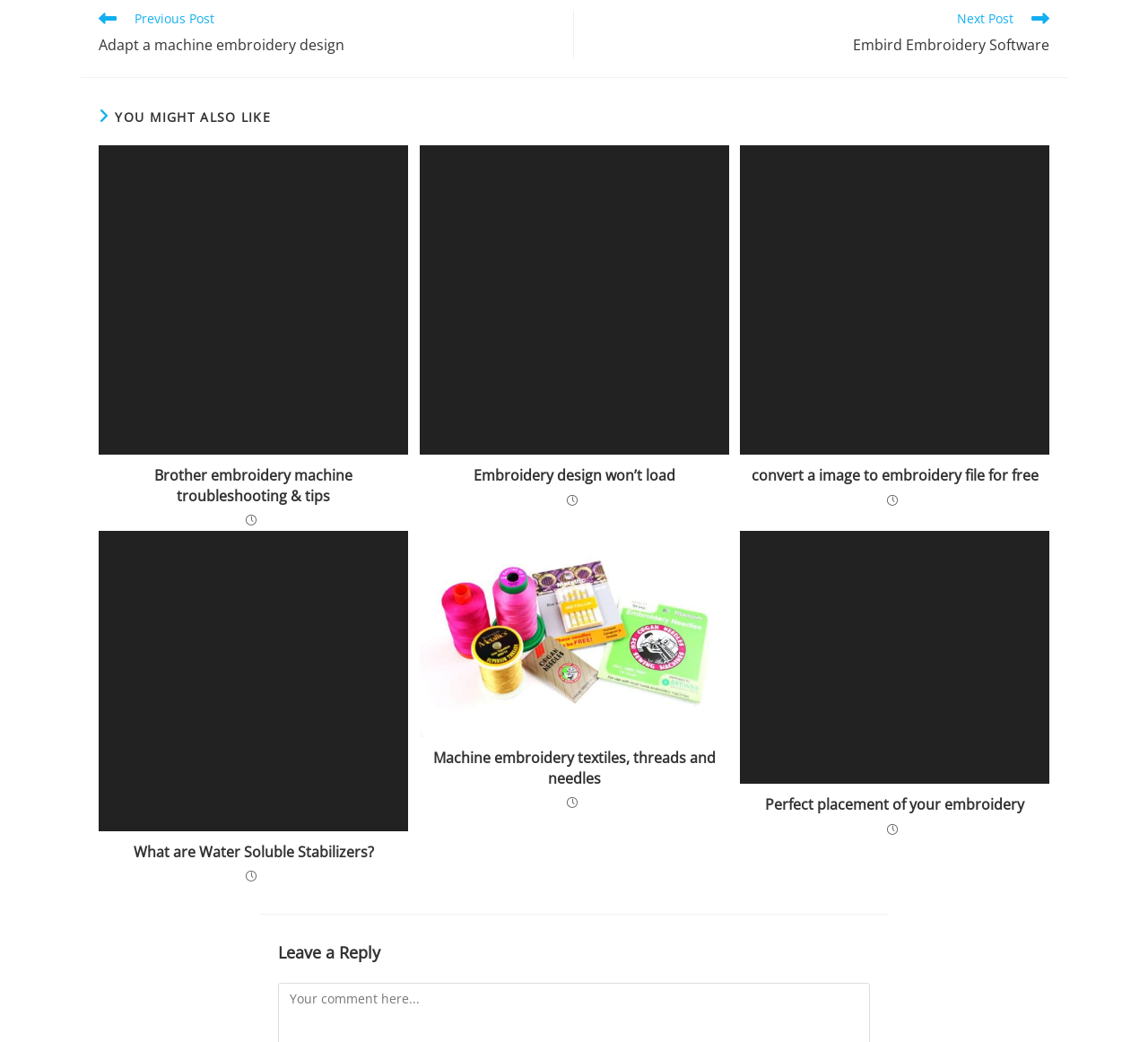What is the topic of the first article?
Based on the visual information, provide a detailed and comprehensive answer.

The first article is identified by its heading 'Brother embroidery machine troubleshooting & tips' and its corresponding link and image, which suggests that the topic of the article is related to troubleshooting and tips for Brother embroidery machines.